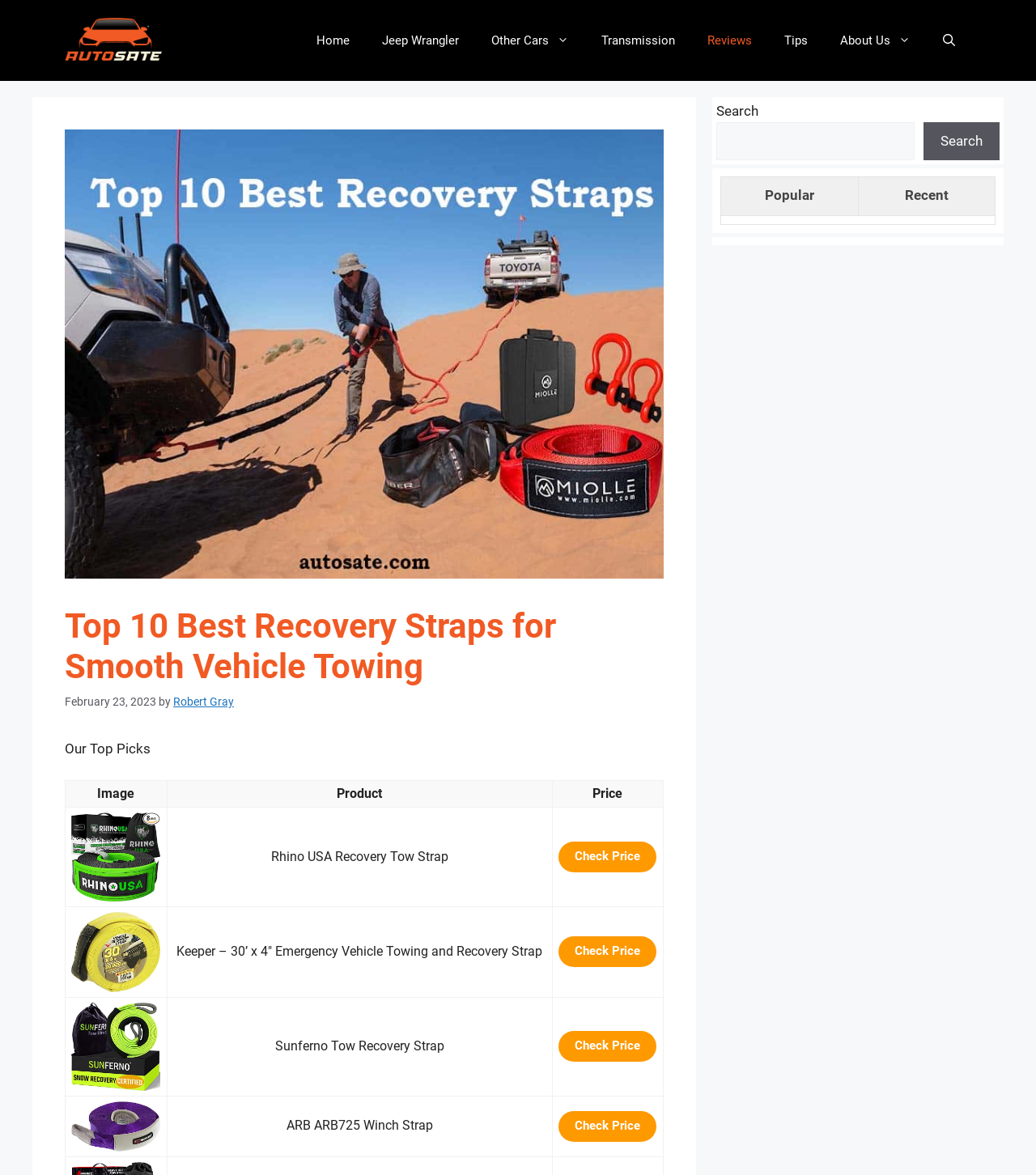Provide a brief response to the question using a single word or phrase: 
What is the purpose of the search bar?

To search the website